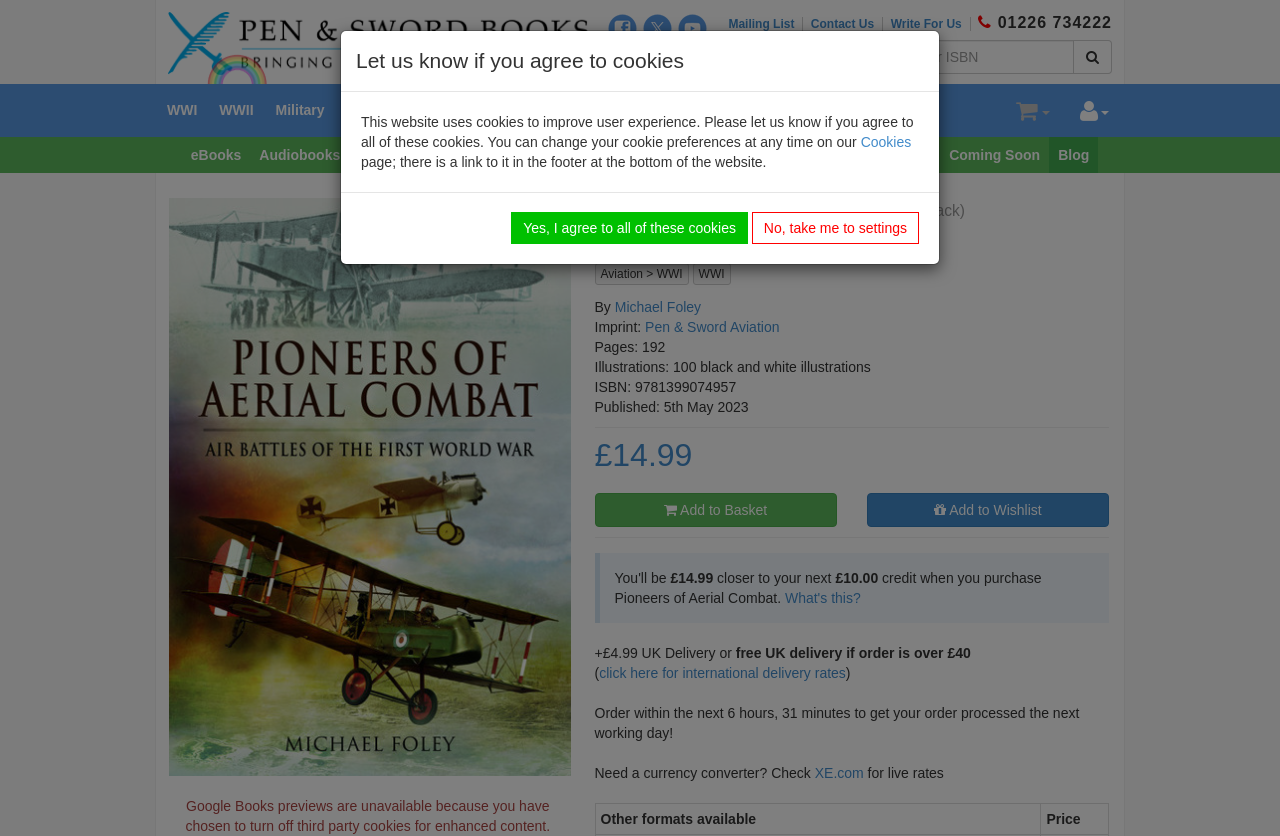Highlight the bounding box coordinates of the region I should click on to meet the following instruction: "Search for a book".

[0.658, 0.048, 0.839, 0.088]